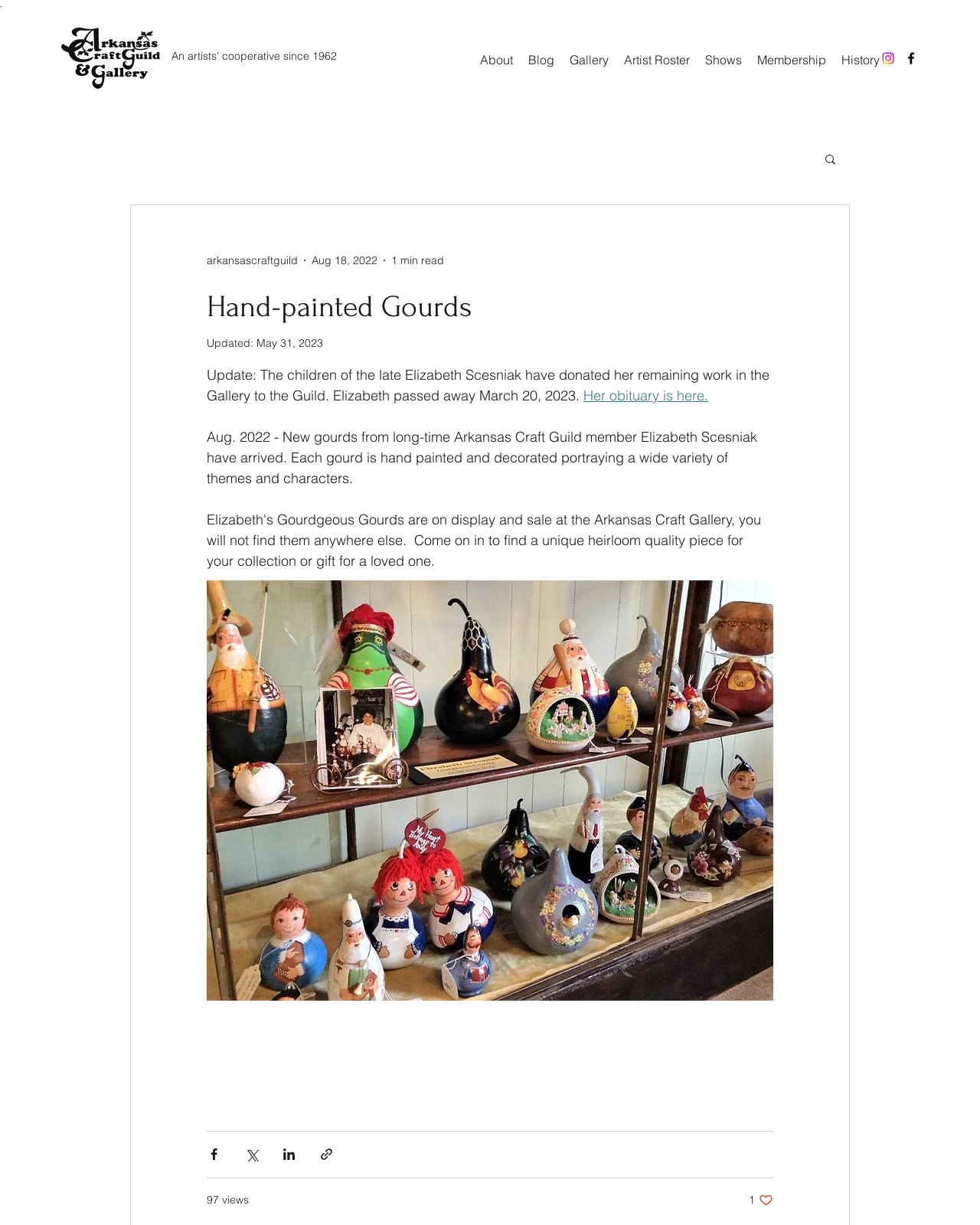Please find the bounding box for the UI element described by: "Her obituary is here.".

[0.595, 0.316, 0.723, 0.33]